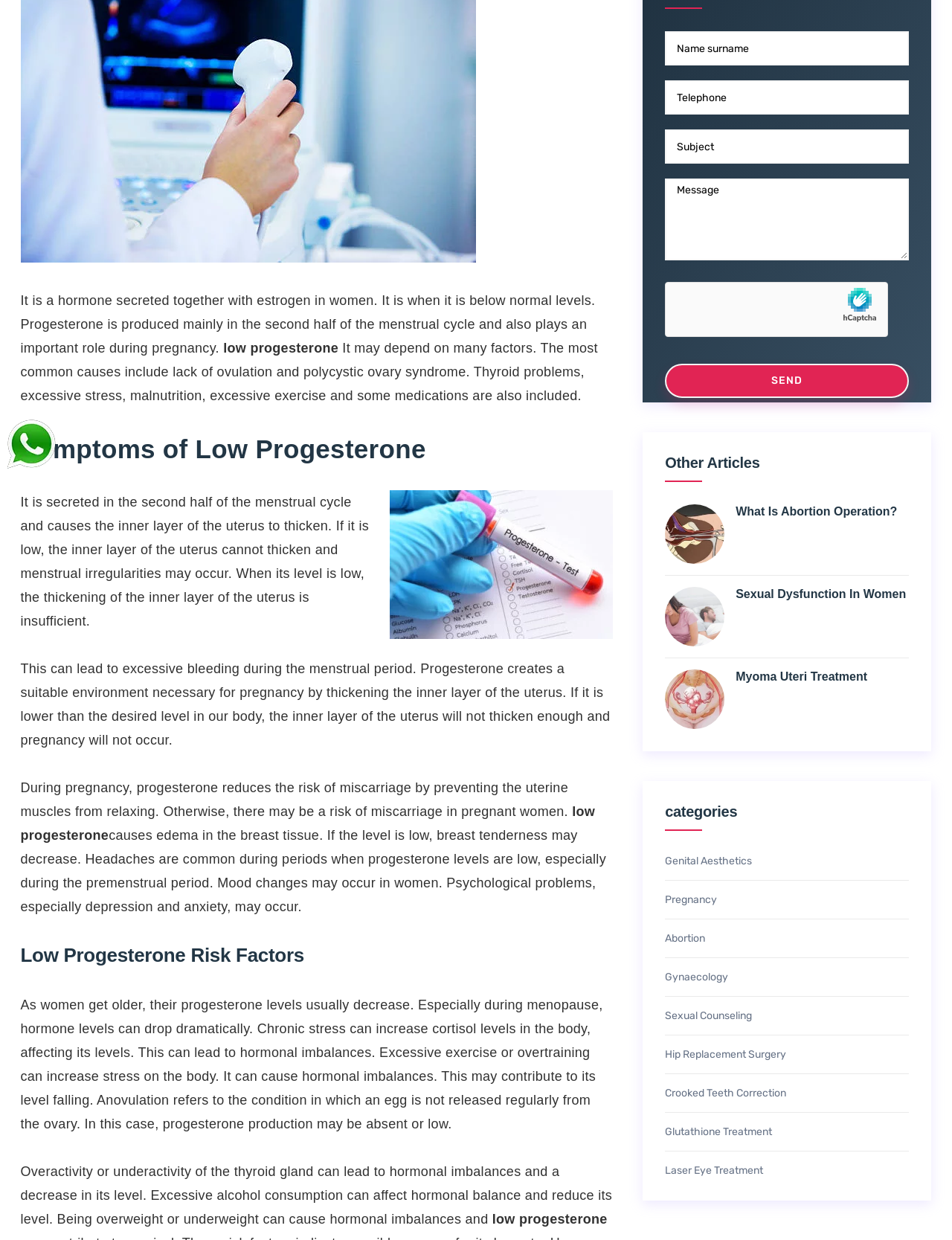Based on the element description: "Laser Eye Treatment", identify the UI element and provide its bounding box coordinates. Use four float numbers between 0 and 1, [left, top, right, bottom].

[0.699, 0.94, 0.802, 0.949]